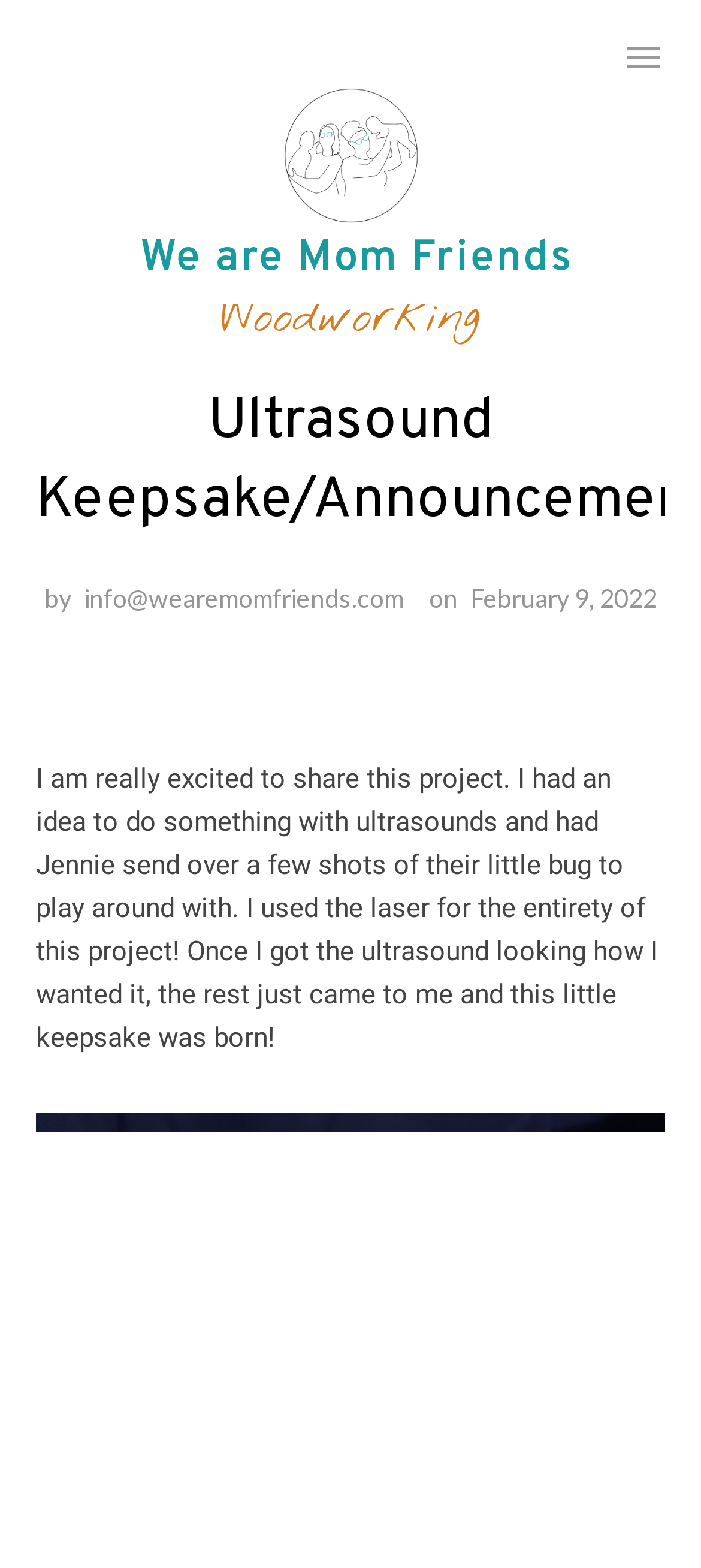Provide a one-word or one-phrase answer to the question:
Who sent the ultrasound shots?

Jennie